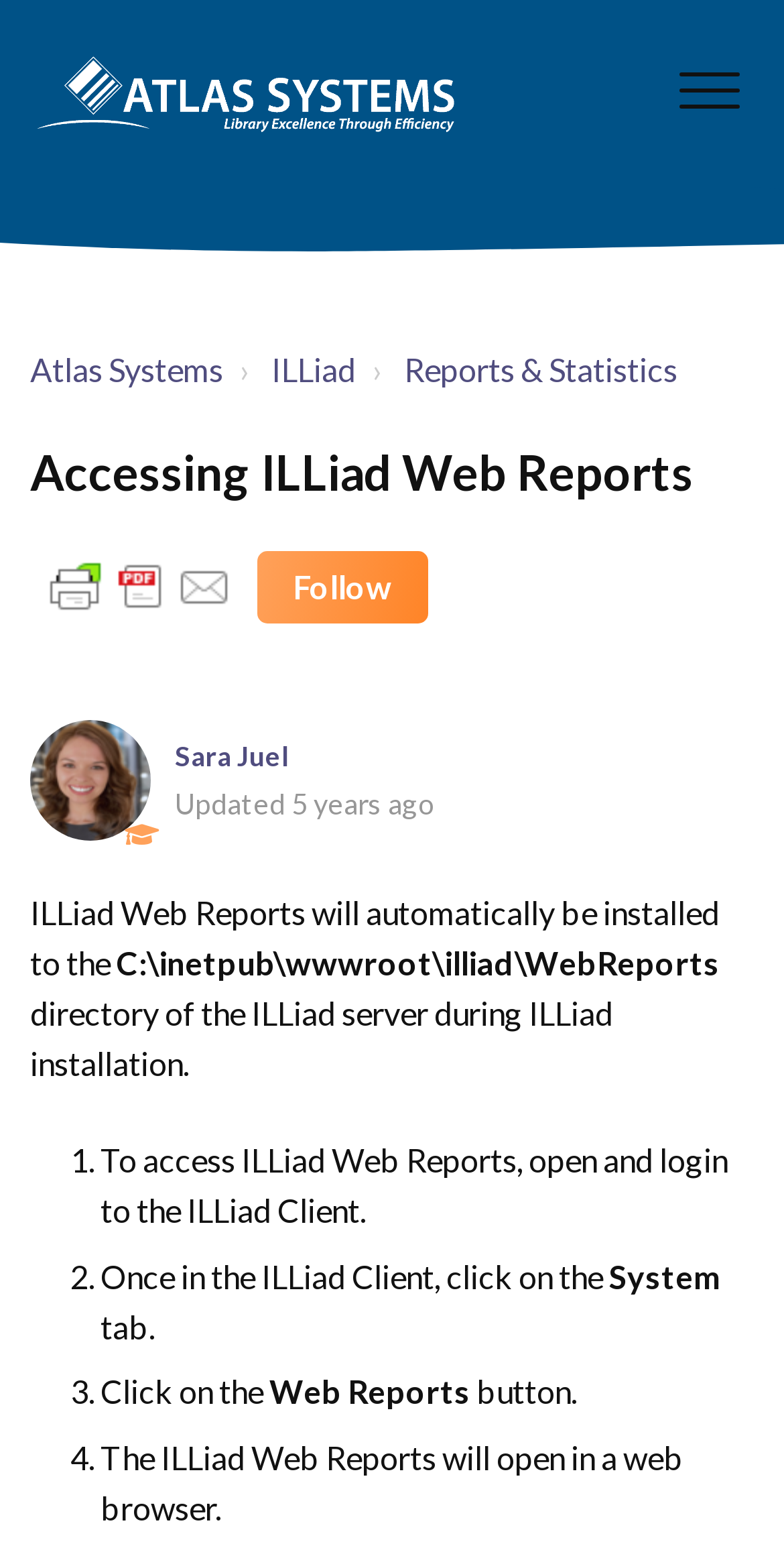Offer an in-depth caption of the entire webpage.

The webpage is titled "Accessing ILLiad Web Reports – Atlas Systems" and has a logo at the top left corner. To the right of the logo, there is a navigation toggle button. Below the logo, there is a horizontal list of menu items, including "Atlas Systems", "ILLiad", and "Reports & Statistics".

The main content of the webpage is divided into two sections. The top section has a heading "Accessing ILLiad Web Reports" and a link to "Print Friendly and PDF" on the left, accompanied by a small image. On the right, there is a "Follow" button. Below this section, there is a table with an avatar image, a link to "Sara Juel", and a timestamp "2019-03-26 19:43" with a note "5 years ago".

The bottom section of the main content has a series of paragraphs and numbered lists. The first paragraph explains that ILLiad Web Reports will be installed to a specific directory on the ILLiad server during installation. The numbered lists provide step-by-step instructions on how to access ILLiad Web Reports, including opening and logging into the ILLiad Client, clicking on the "System" tab, and clicking on the "Web Reports" button. The final step is that the ILLiad Web Reports will open in a web browser.